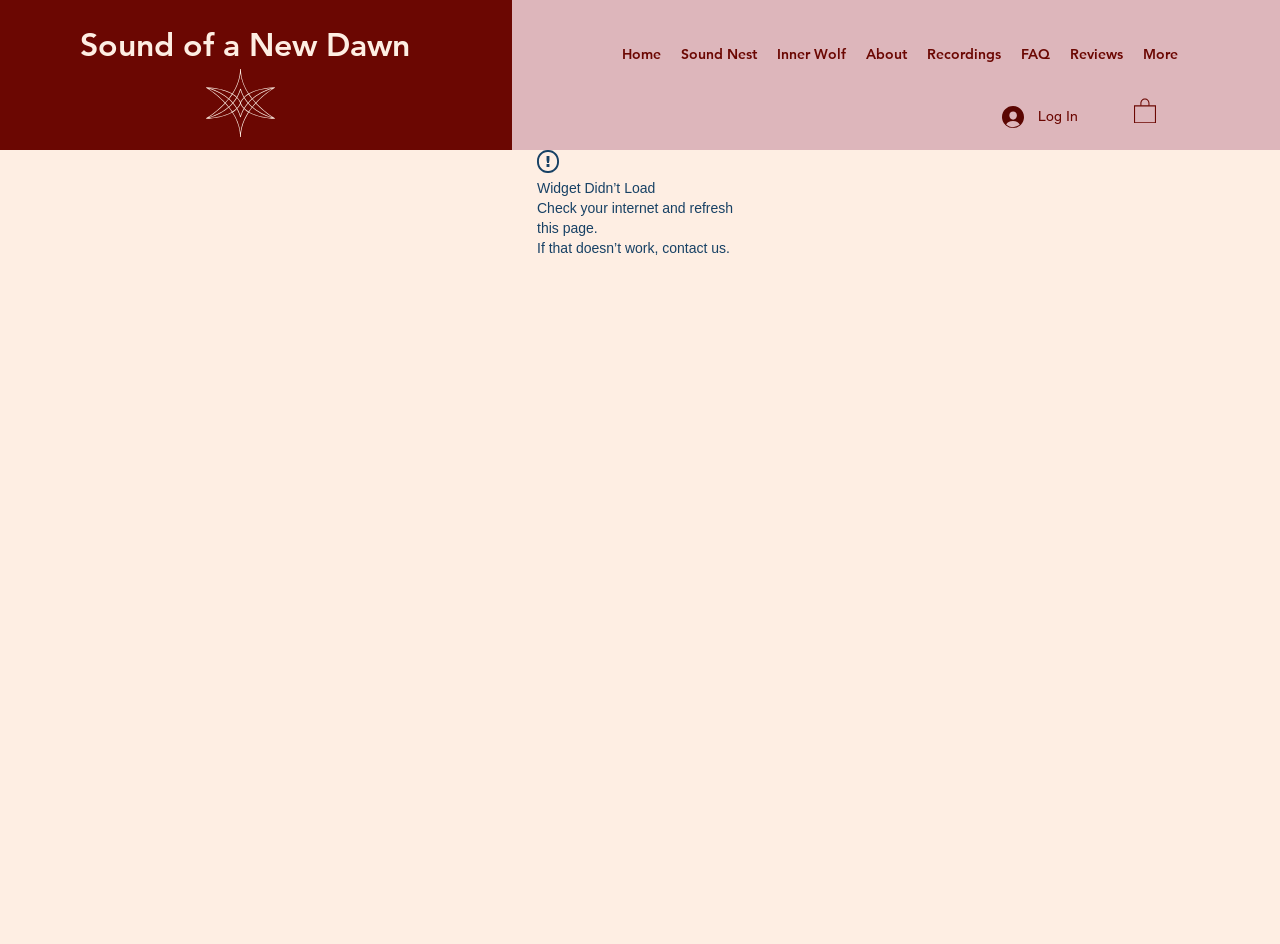Produce a meticulous description of the webpage.

The webpage is about a supportive event that combines sound healing and a drum circle. At the top left, there is a heading "Sound of a New Dawn" with a link to the same name. Below it, there is a small icon with no description. 

On the top right, there is a navigation menu labeled "Site" with several links, including "Home", "Sound Nest", "Inner Wolf", "About", "Recordings", "FAQ", "Reviews", and "More". 

To the right of the navigation menu, there are two buttons: "Log In" with a small image, and another button with an image but no description. 

Below the navigation menu, there is an error message indicating that a widget did not load, with instructions to check the internet connection and refresh the page or contact the website if the issue persists.